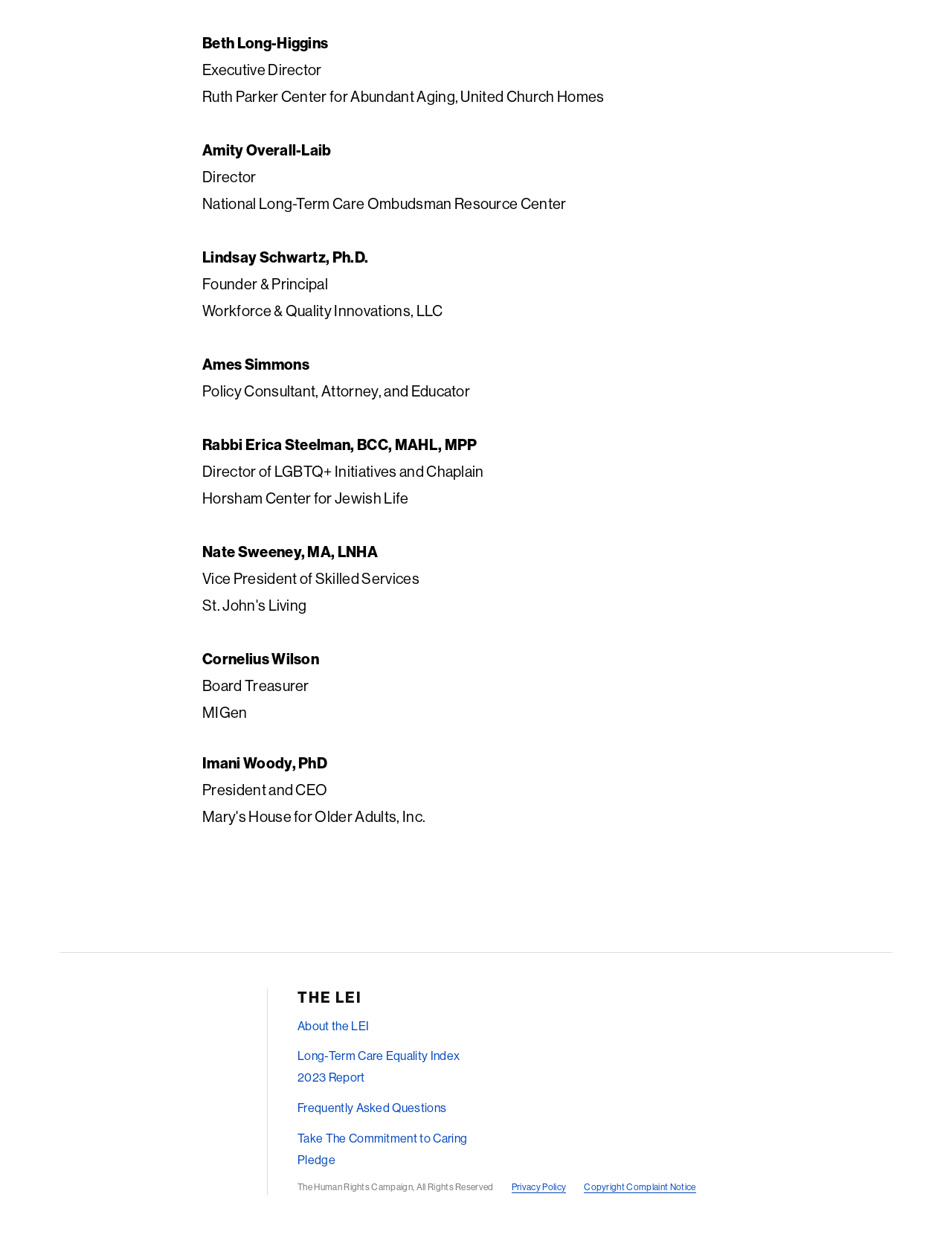Answer the question below in one word or phrase:
What is the name of the Executive Director?

Beth Long-Higgins